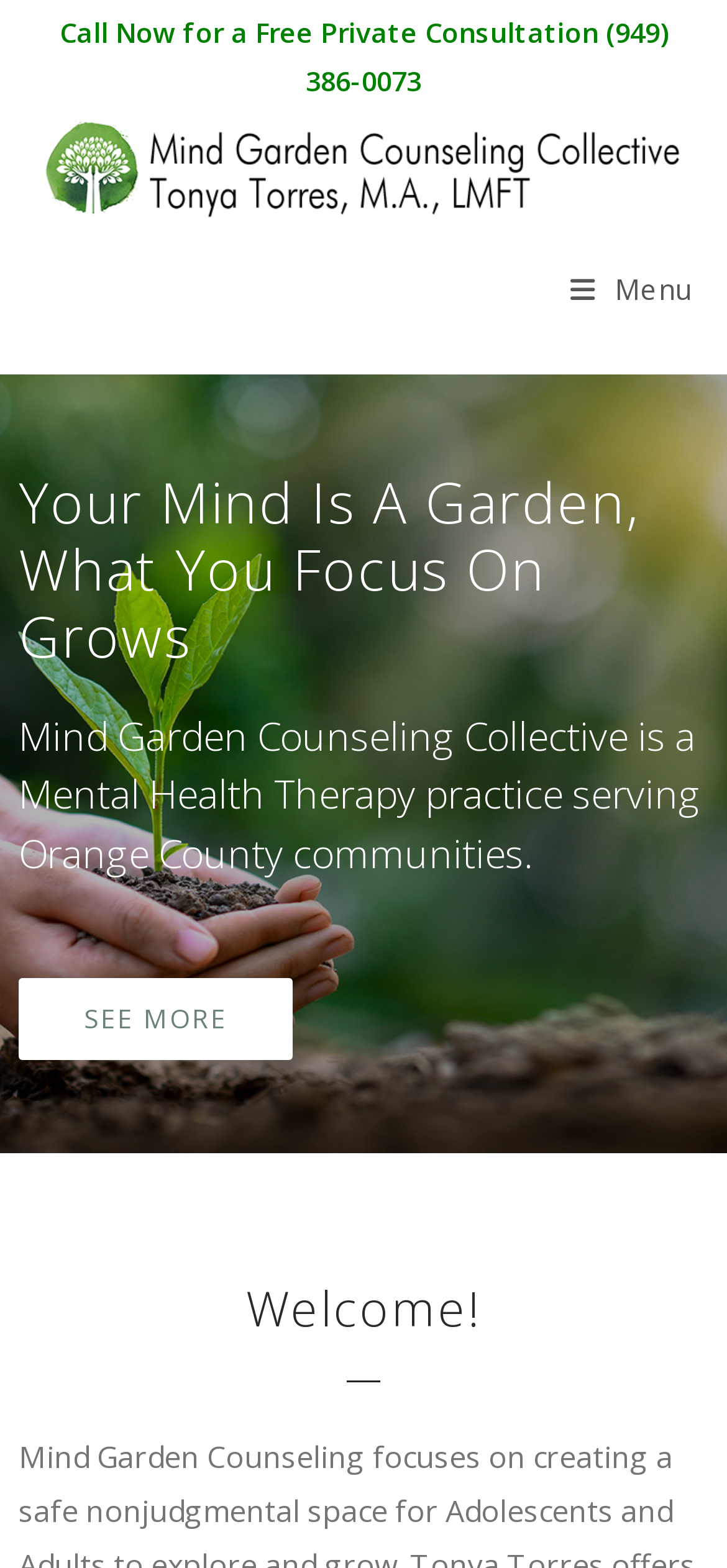Refer to the image and provide an in-depth answer to the question: 
What is the name of the mental health practice?

I found the name of the practice by looking at the link element that says 'Mind Garden Counseling' and also by looking at the image element with the same name.